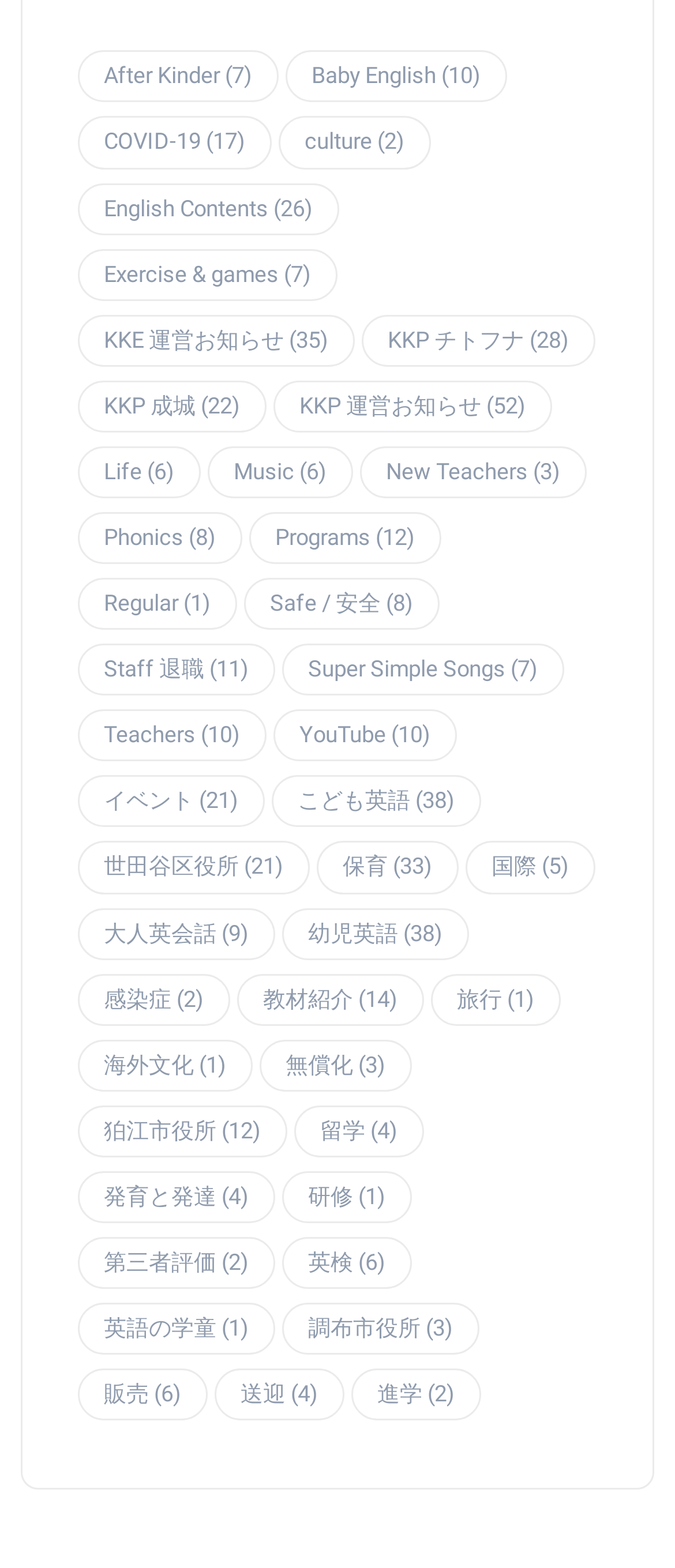Answer the following inquiry with a single word or phrase:
What is the category of 'After Kinder'?

English Contents